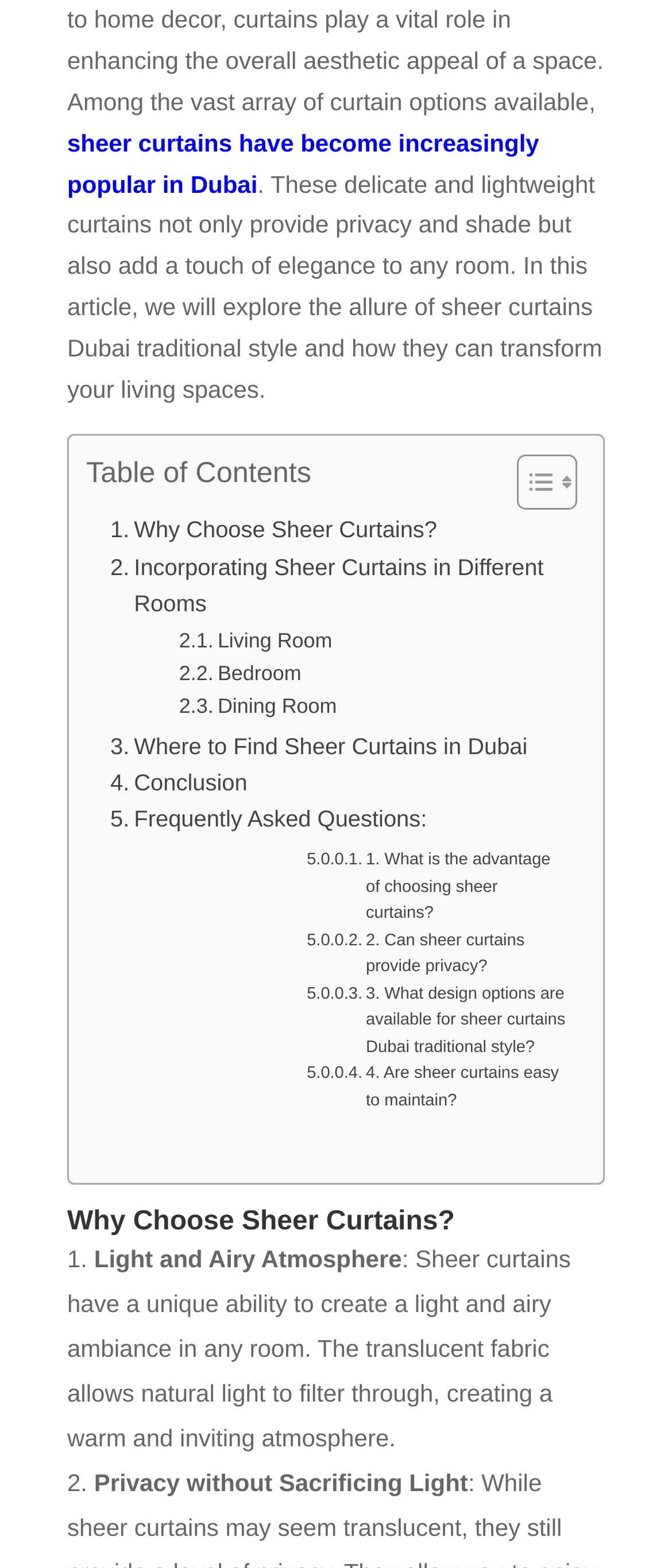Point out the bounding box coordinates of the section to click in order to follow this instruction: "Find out 'Where to Find Sheer Curtains in Dubai'".

[0.164, 0.464, 0.785, 0.487]